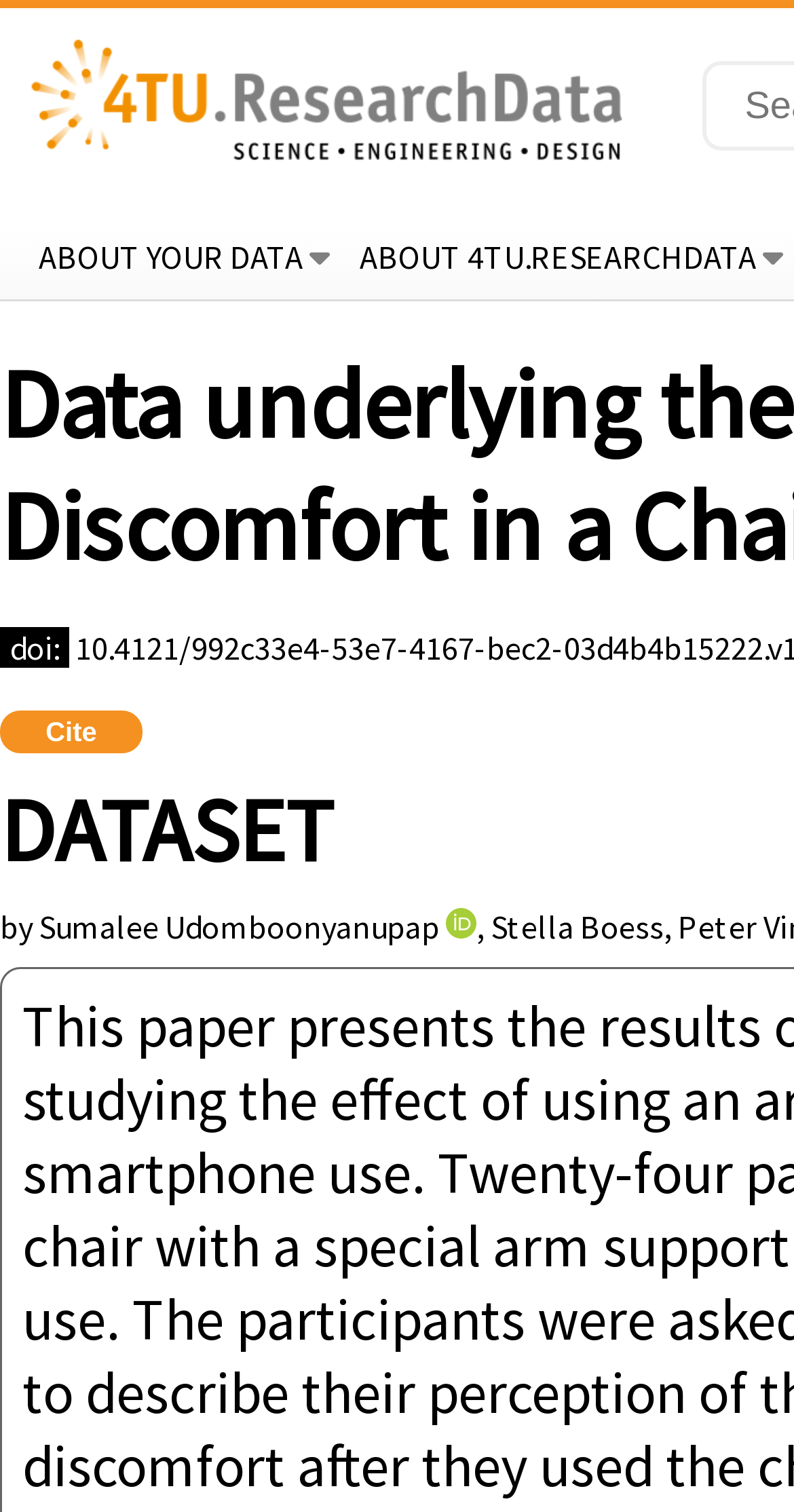Describe every aspect of the webpage in a detailed manner.

The webpage appears to be a dataset page on the 4TU.ResearchData repository. At the top left corner, there is a logo of 4TU.ResearchData, which is an image. Below the logo, there are two headings: "ABOUT YOUR DATA" on the left and "ABOUT 4TU.RESEARCHDATA" on the right. 

Further down, there is a citation section, which includes a "Cite" button on the left and a "doi:" label next to it. 

The main content of the page is focused on the dataset, with a heading "DATASET" at the top. Below this heading, there is information about the dataset, including the authors' names, "Sumalee Udomboonyanupap" and "Stella Boess", with an "orcid logo" image next to the first author's name. The authors' names are separated by a comma.